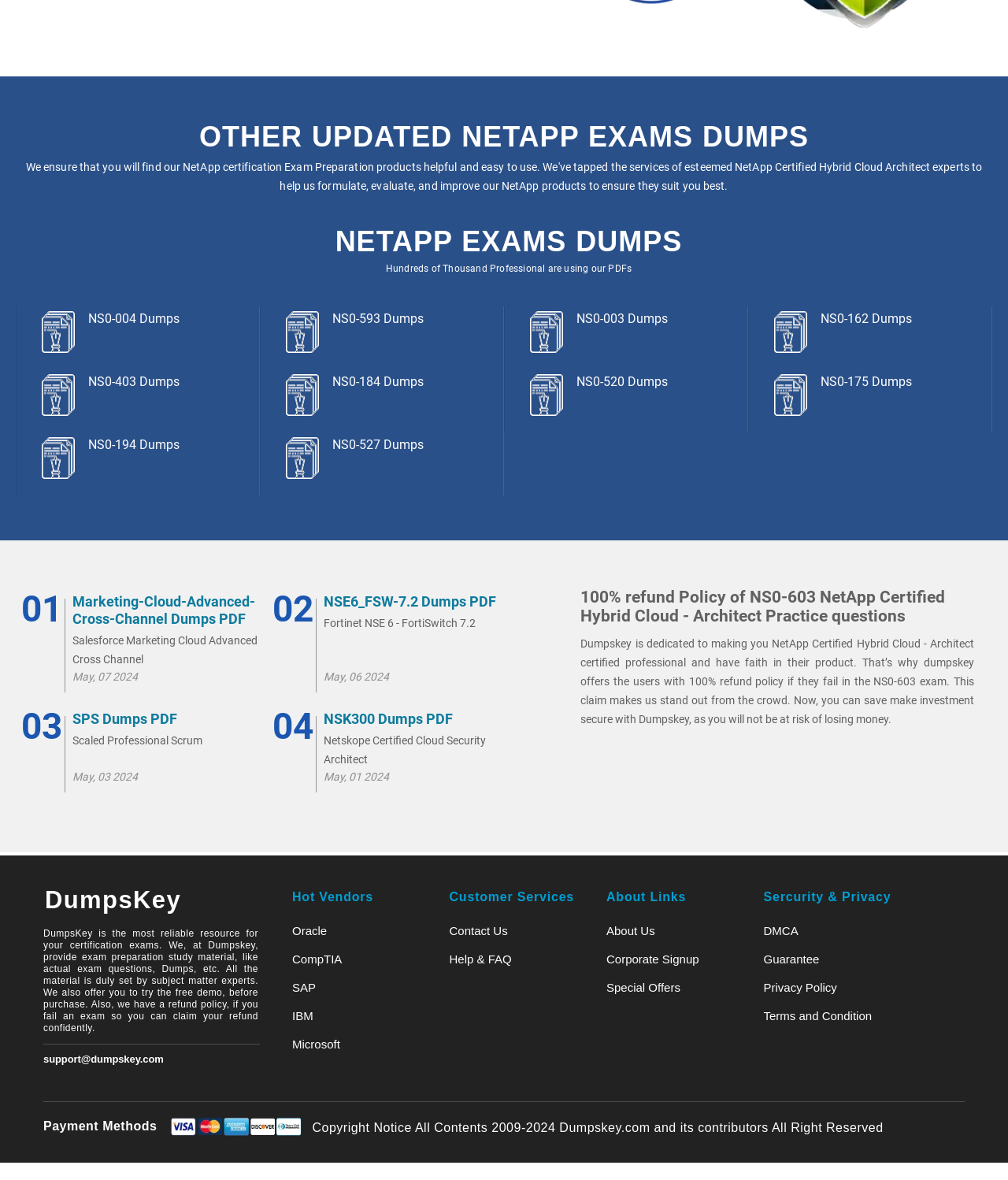What types of payment methods are accepted?
Can you provide an in-depth and detailed response to the question?

At the bottom of the webpage, there is an image of a Visa card, indicating that Visa is one of the accepted payment methods.